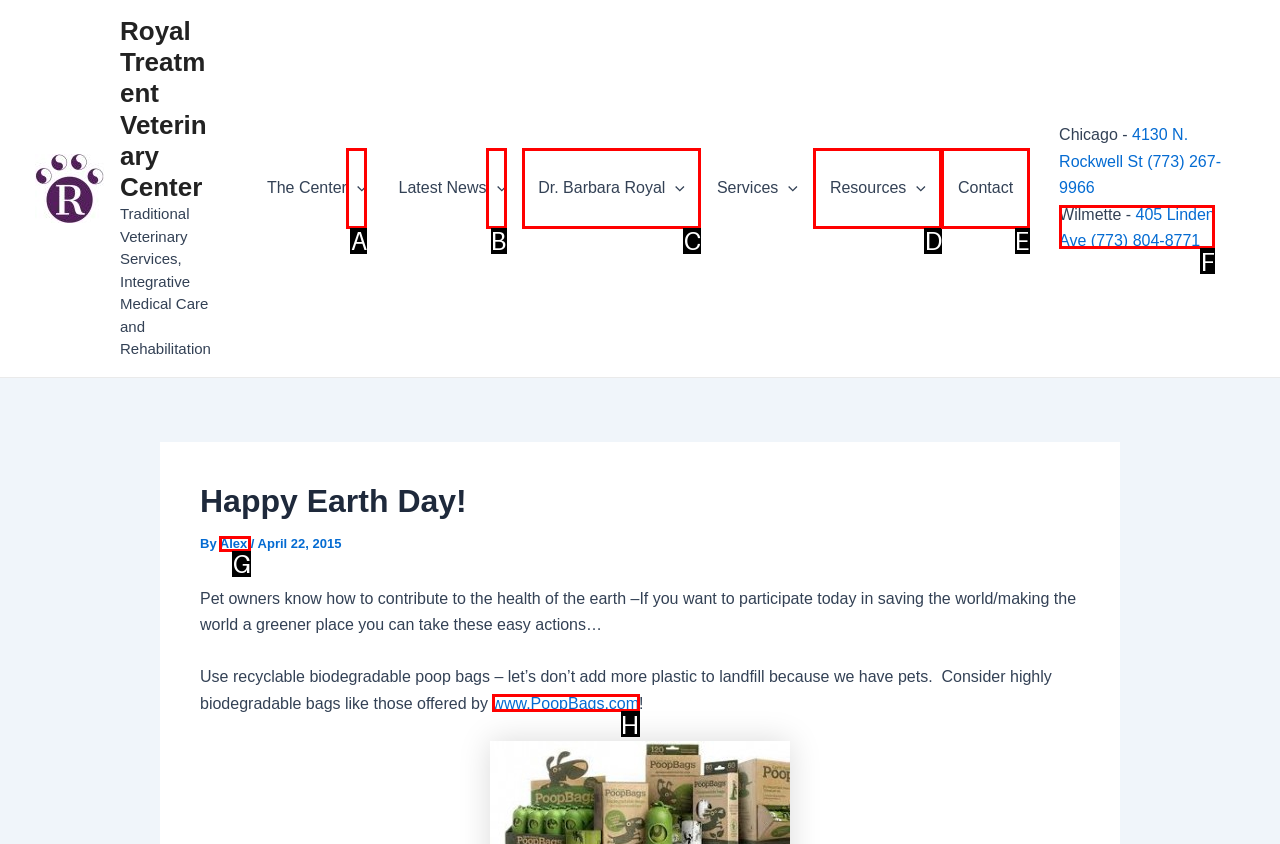Determine which option matches the description: Alex. Answer using the letter of the option.

G